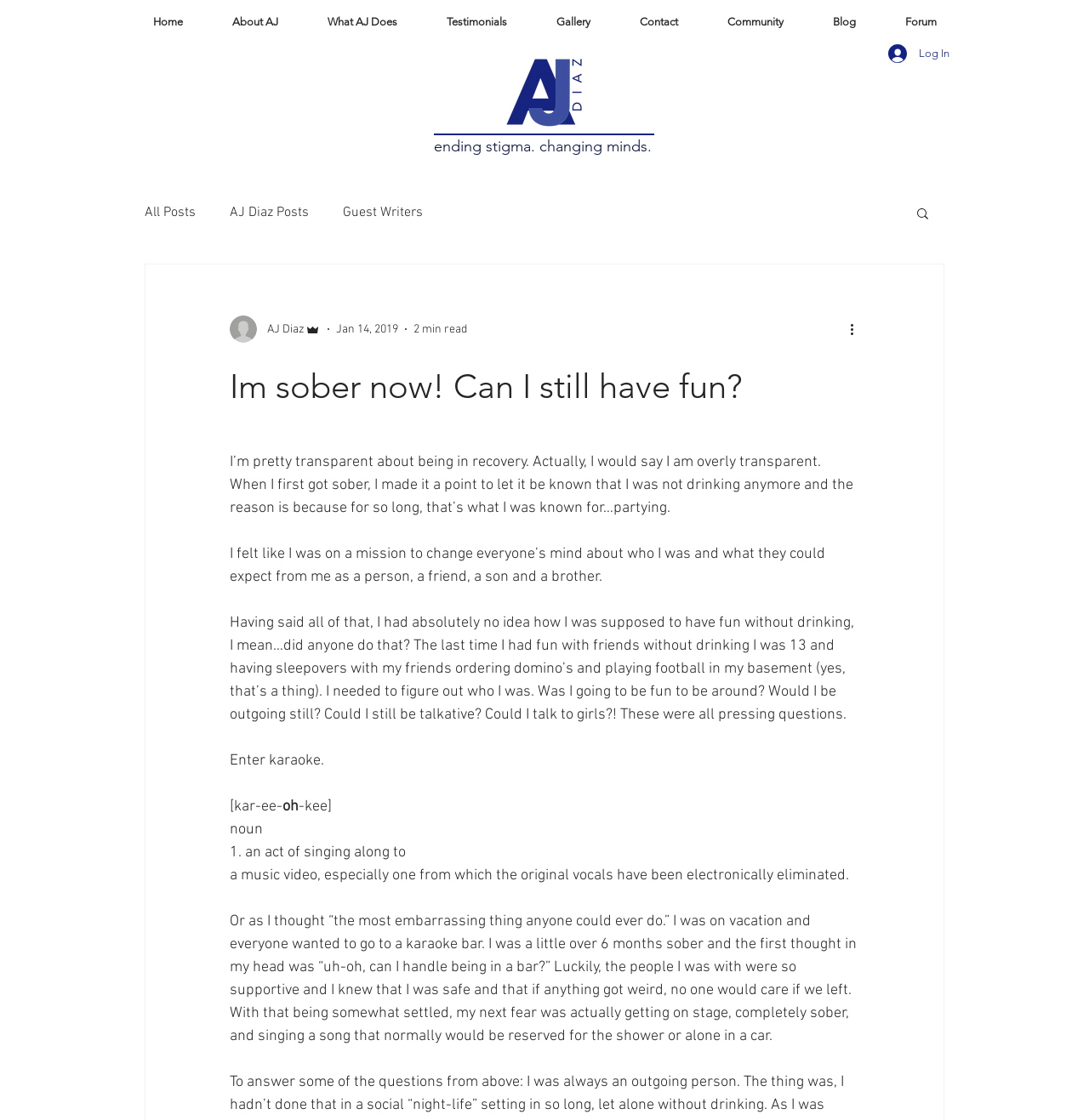Can you determine the bounding box coordinates of the area that needs to be clicked to fulfill the following instruction: "Click the 'Log In' button"?

[0.805, 0.035, 0.883, 0.061]